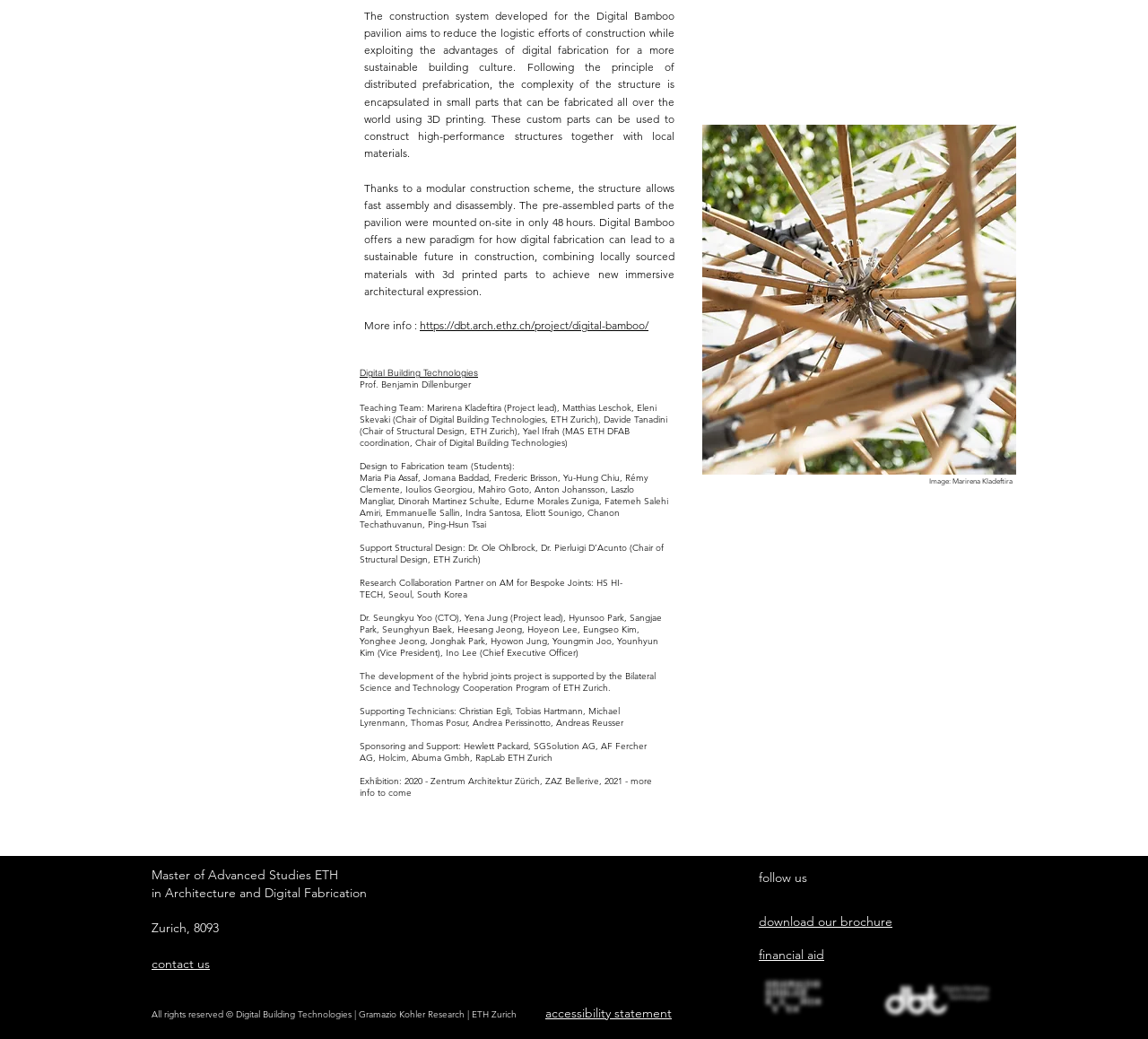Who is the project lead of the Teaching Team?
Kindly offer a detailed explanation using the data available in the image.

The Teaching Team is listed on the webpage, and Marirena Kladeftira is mentioned as the project lead.